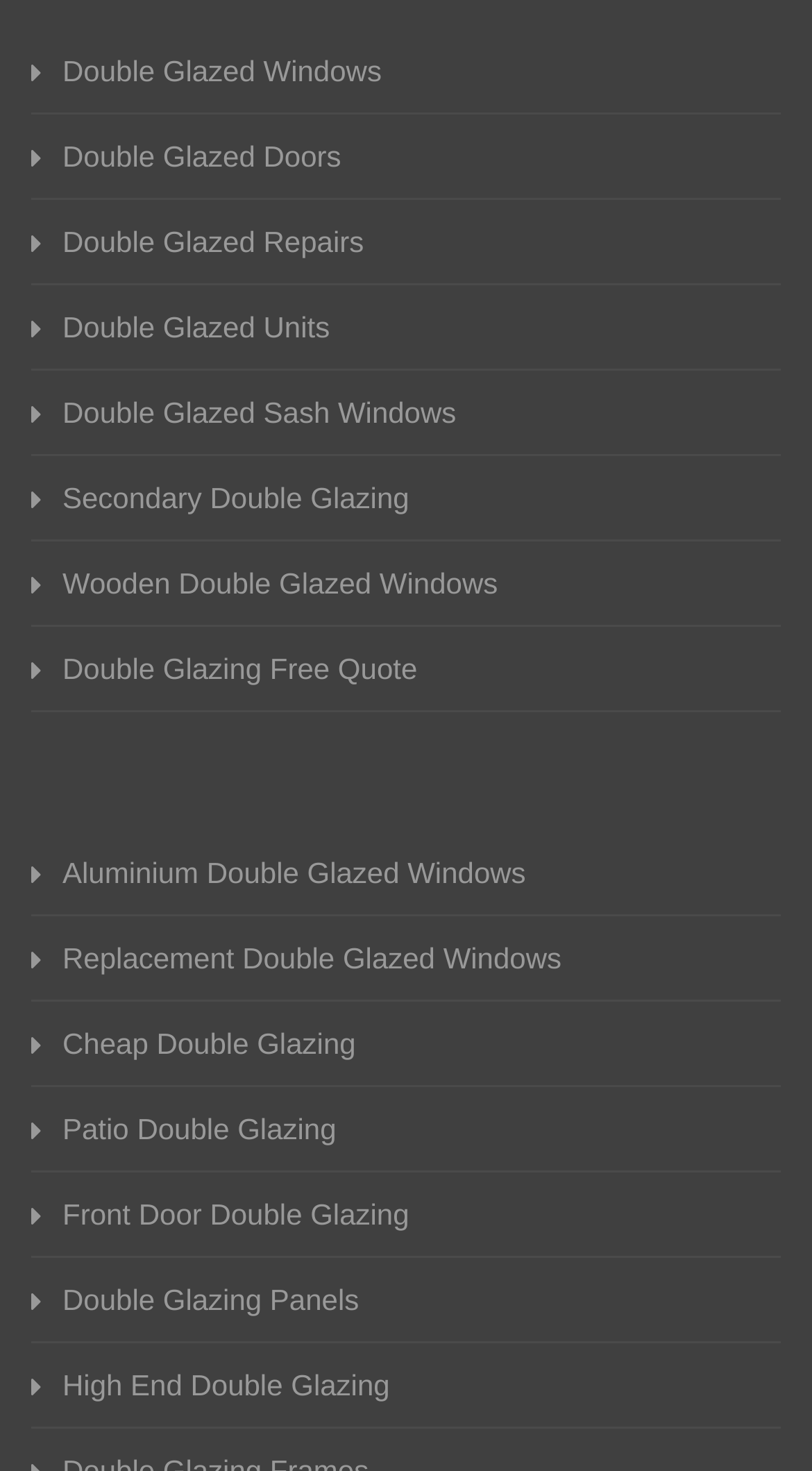Determine the bounding box coordinates of the clickable area required to perform the following instruction: "Learn about Cheap Double Glazing". The coordinates should be represented as four float numbers between 0 and 1: [left, top, right, bottom].

[0.038, 0.695, 0.962, 0.723]